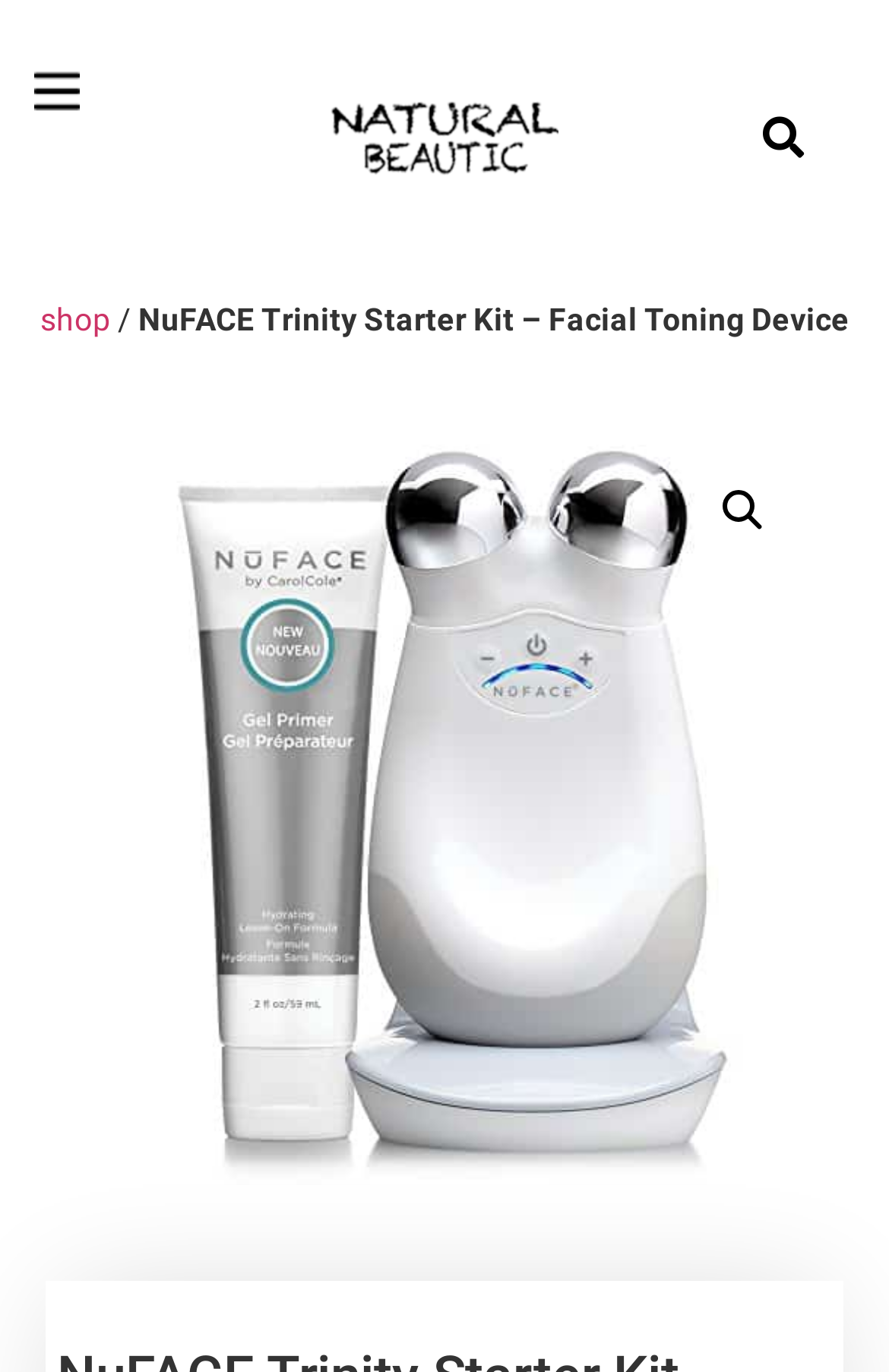Given the description title="NuFACE-Advanced-Facial-Toning-Kit-Trinity-Facial-Trainer-Device-Hydrating-Leave-On-Gel-Primer-Skin-Care-Device-to-Lift-Contour-Tone-Skin-Reduce-Look-of-Wrinkles-FDA-Cleared-At-Home-System-0", predict the bounding box coordinates of the UI element. Ensure the coordinates are in the format (top-left x, top-left y, bottom-right x, bottom-right y) and all values are between 0 and 1.

[0.077, 0.316, 0.923, 0.864]